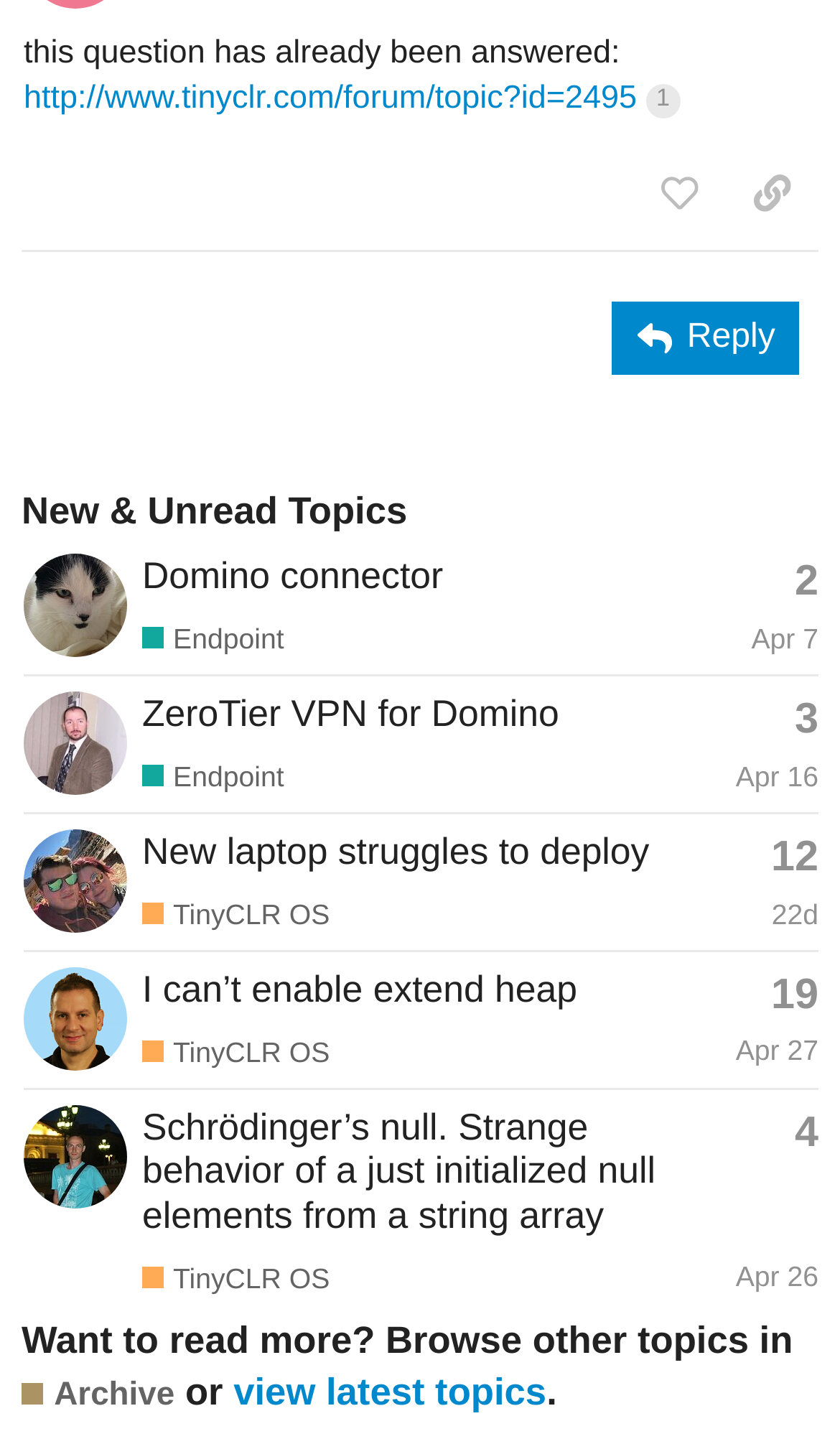Please identify the bounding box coordinates of the element I should click to complete this instruction: 'Reply to this post'. The coordinates should be given as four float numbers between 0 and 1, like this: [left, top, right, bottom].

[0.729, 0.21, 0.952, 0.26]